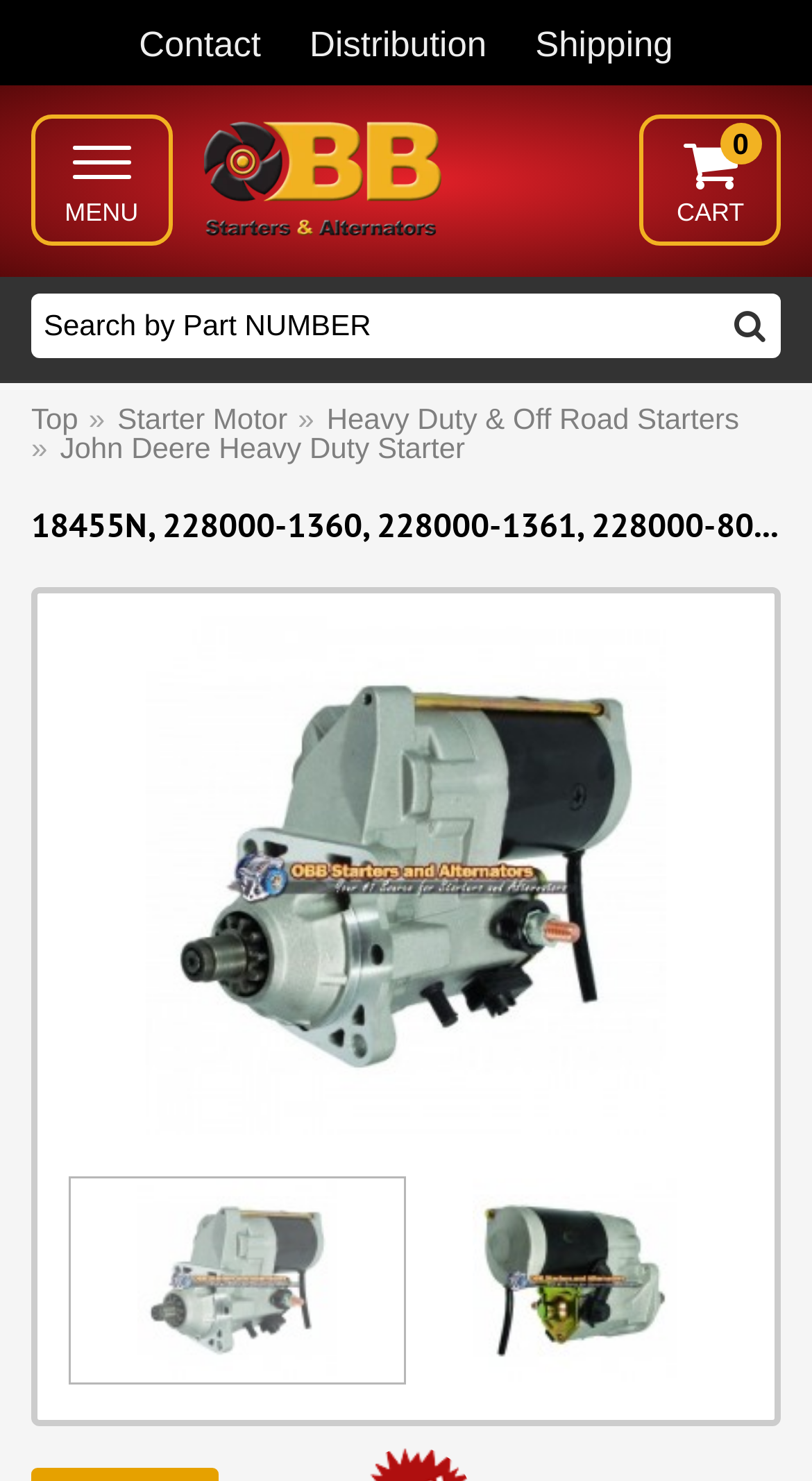What is the purpose of the searchbox?
Look at the screenshot and respond with one word or a short phrase.

Search by Part NUMBER